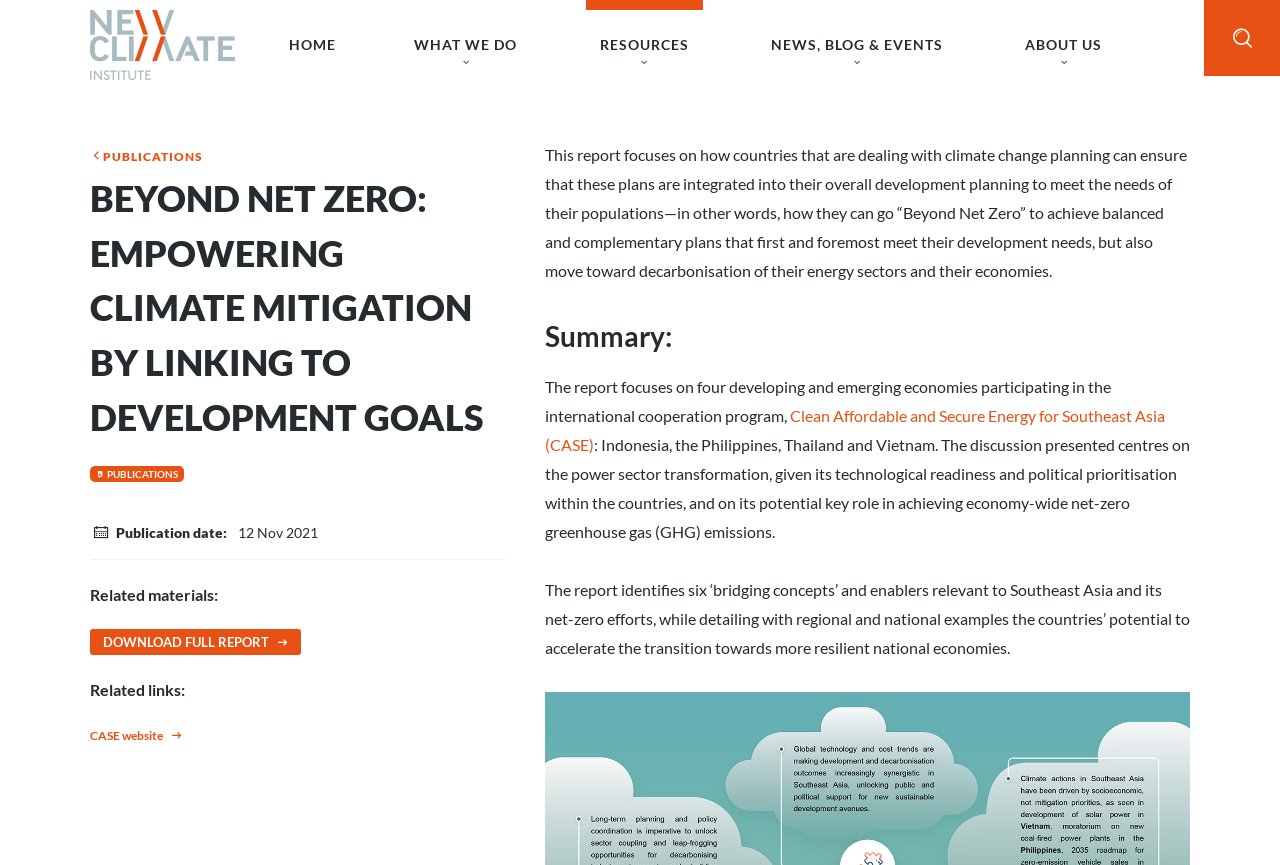What is the topic of the report?
Answer the question using a single word or phrase, according to the image.

Climate change planning